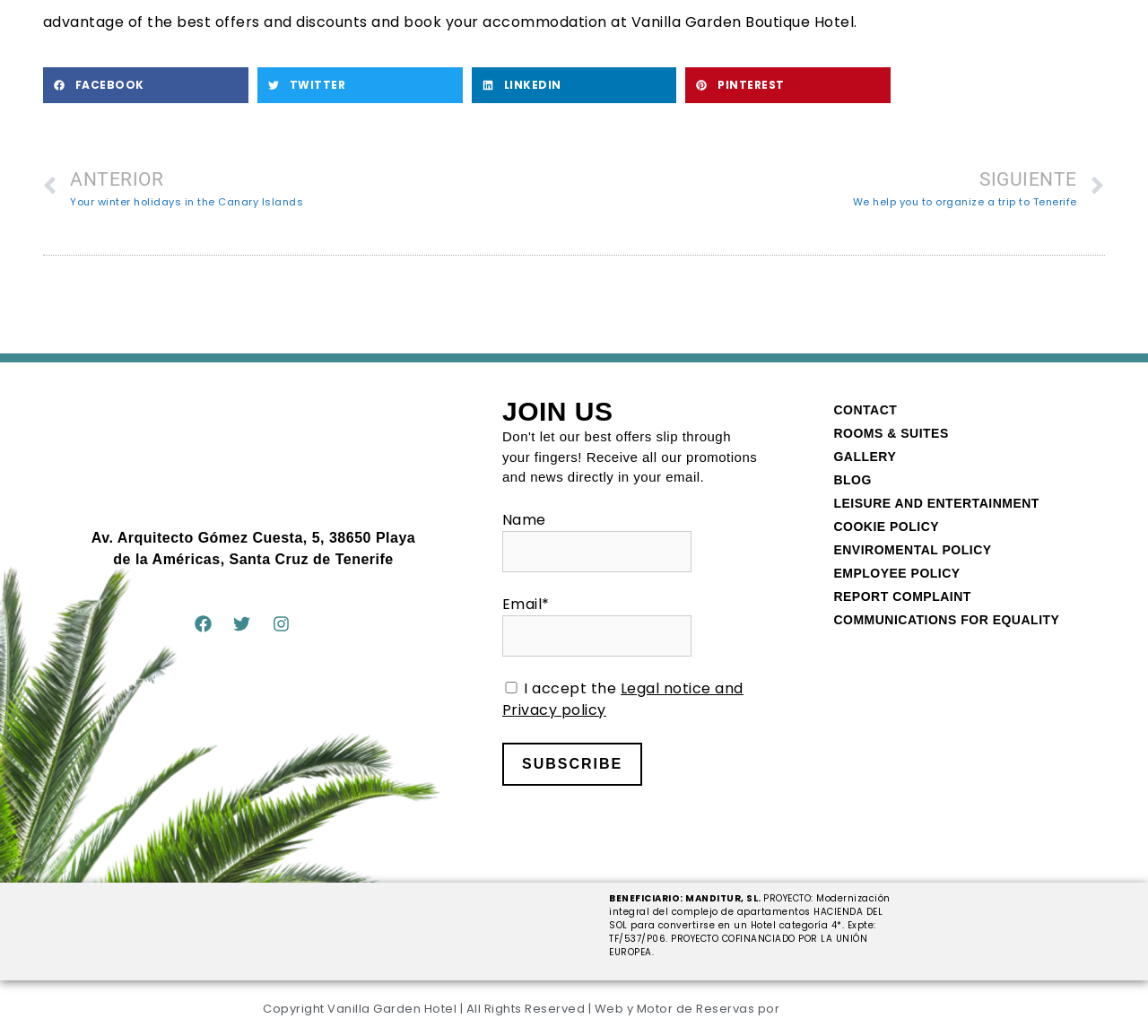Use a single word or phrase to answer the question: What is the address of the hotel?

Av. Arquitecto Gómez Cuesta, 5, 38650 Playa de la Américas, Santa Cruz de Tenerife